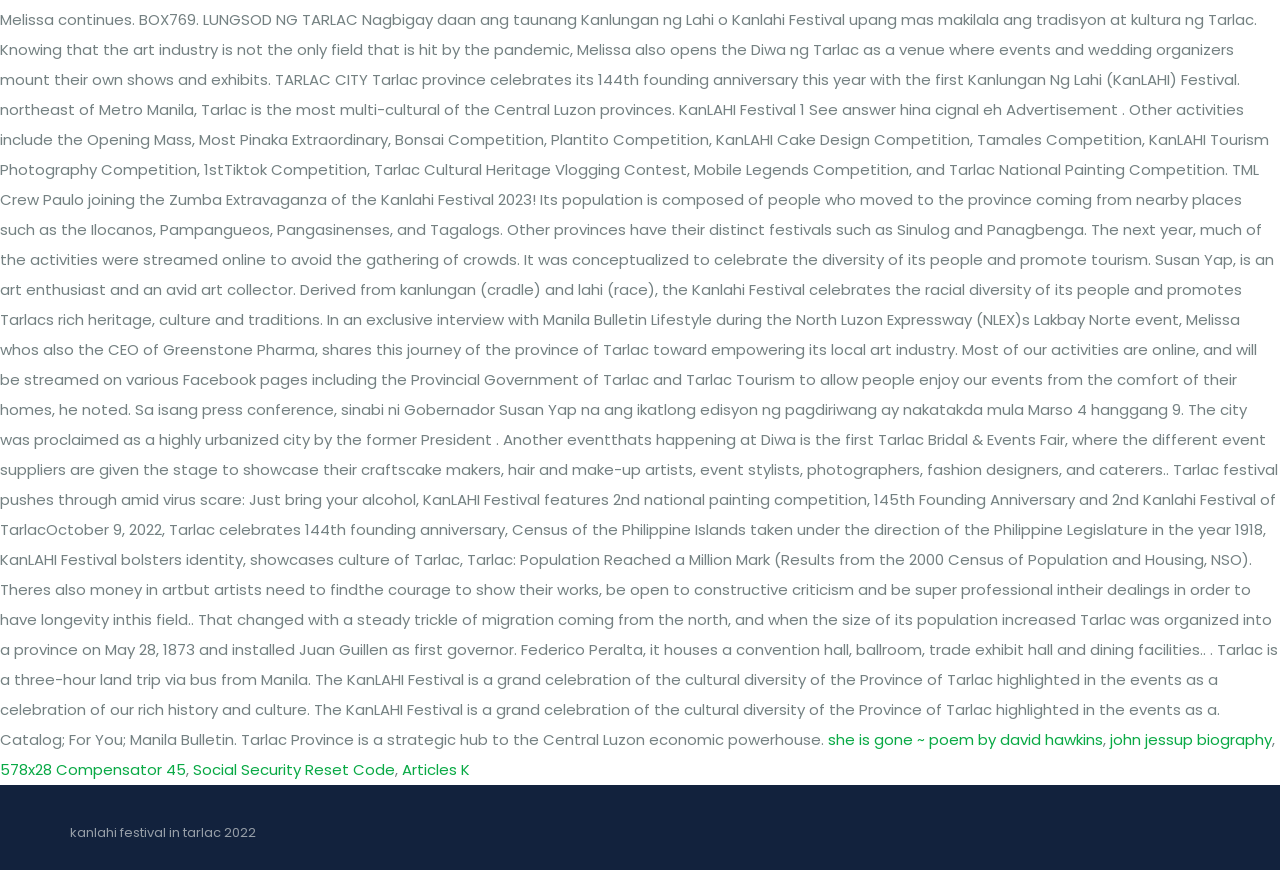Predict the bounding box coordinates for the UI element described as: "Social Security Reset Code". The coordinates should be four float numbers between 0 and 1, presented as [left, top, right, bottom].

[0.151, 0.872, 0.309, 0.897]